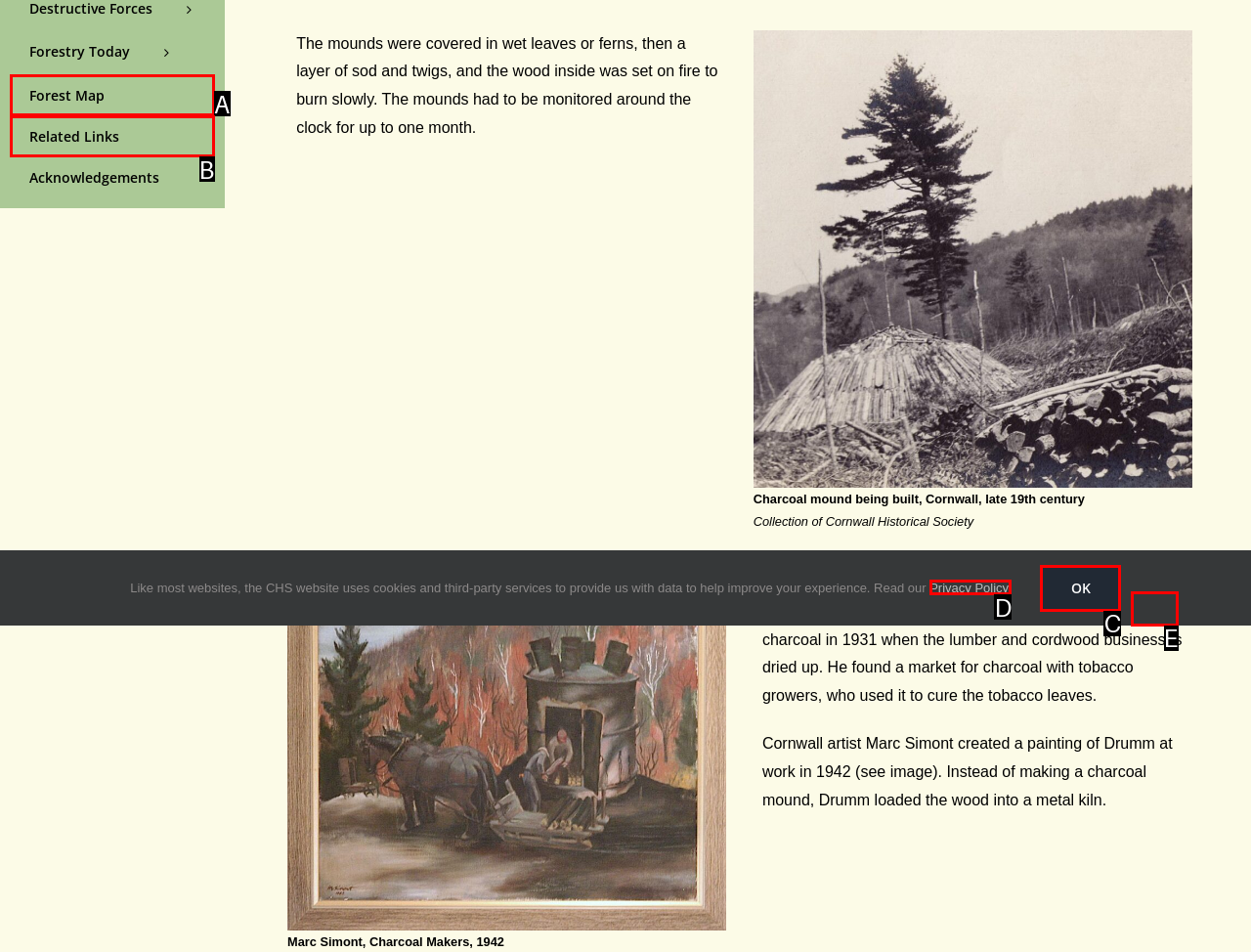Select the letter that corresponds to this element description: OK
Answer with the letter of the correct option directly.

C